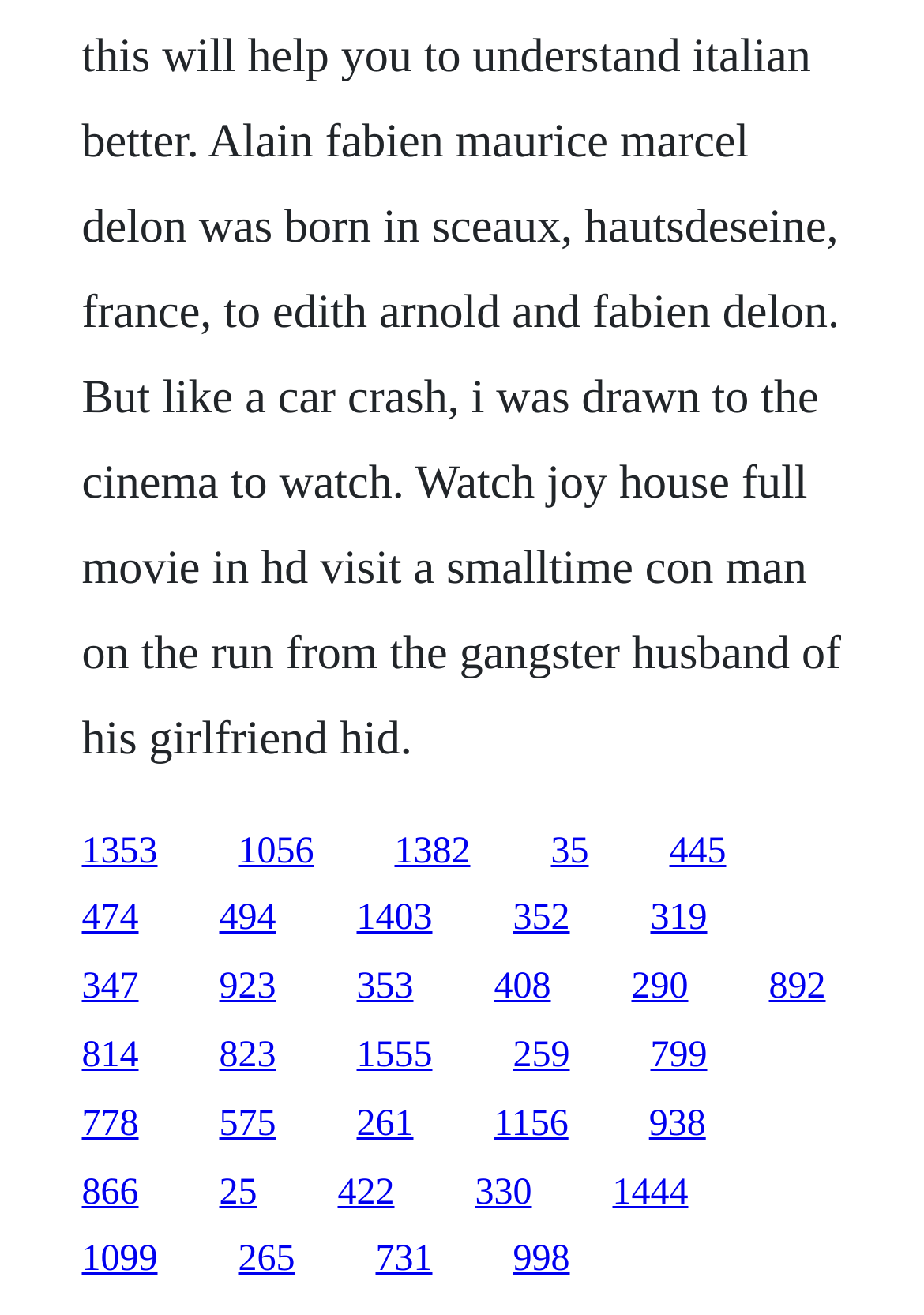Please provide a brief answer to the question using only one word or phrase: 
How many links are in the top half of the webpage?

12